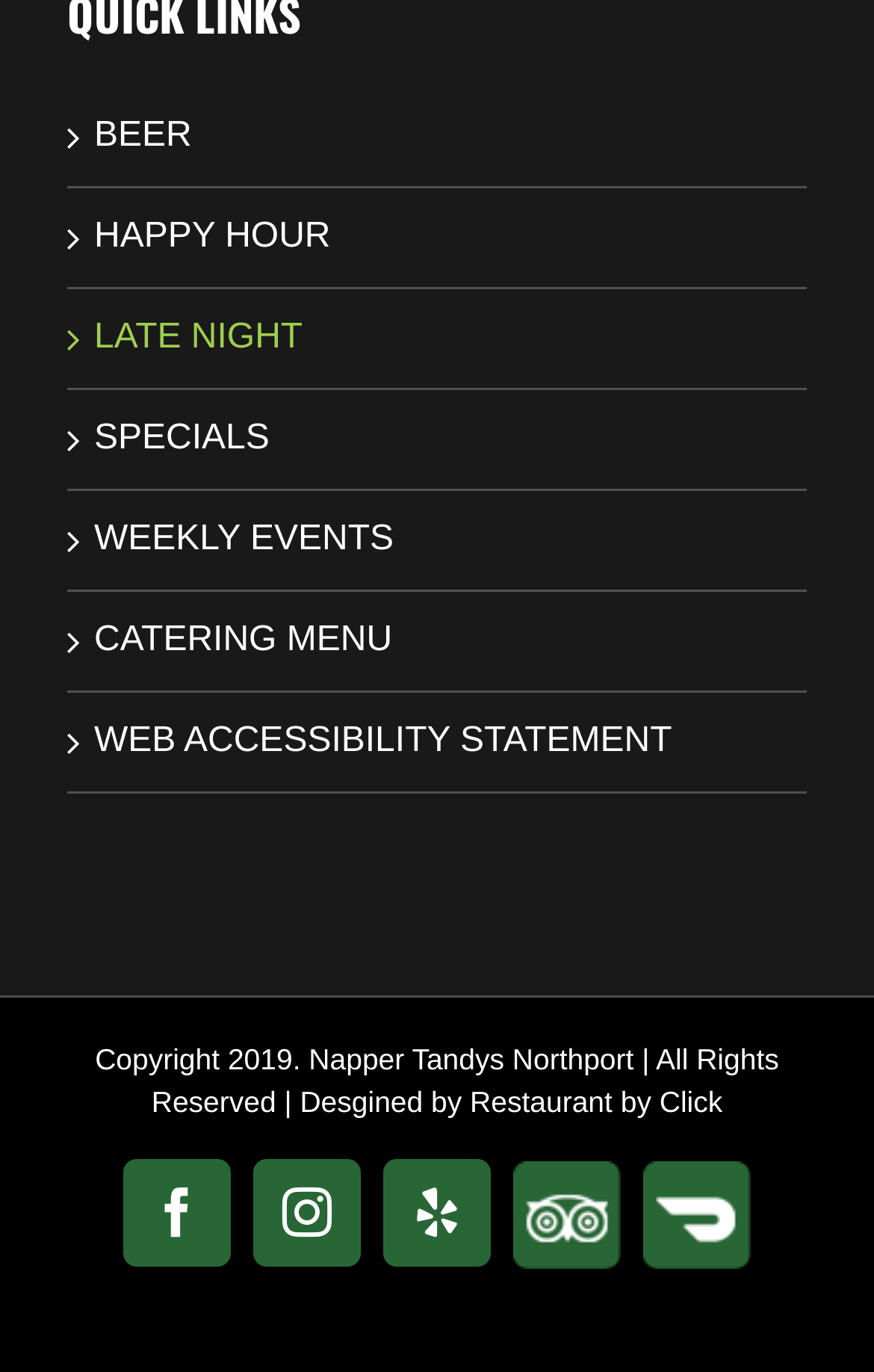What is the name of the company that designed the website?
Respond to the question with a well-detailed and thorough answer.

I read the copyright information at the bottom of the webpage and found that the website was designed by Restaurant by Click.